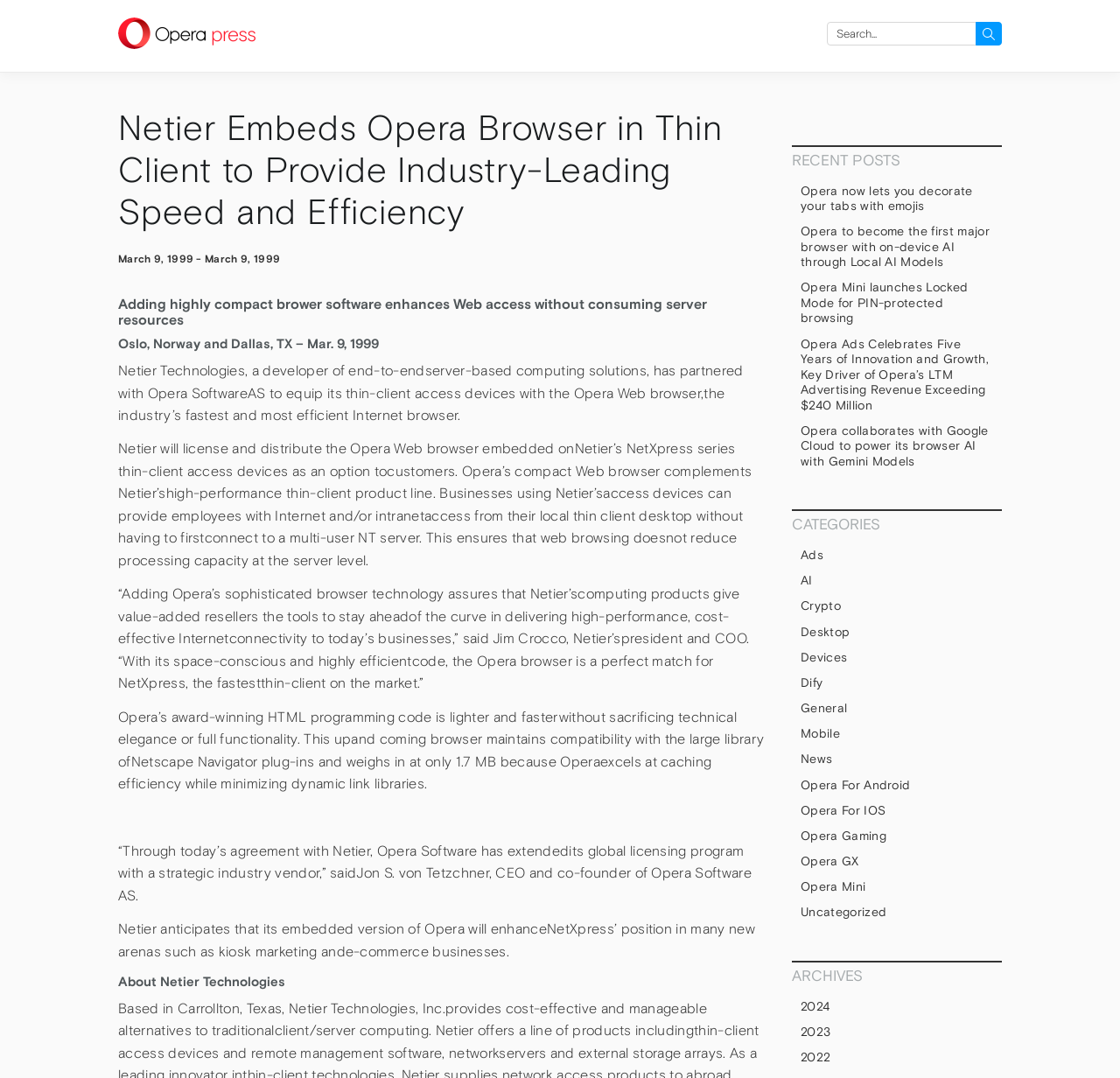What is the purpose of Netier's partnership with Opera Software AS?
Please give a detailed answer to the question using the information shown in the image.

Based on the webpage content, Netier's partnership with Opera Software AS is to equip its thin-client access devices with the Opera Web browser, which enables businesses to provide employees with Internet and/or intranet access from their local thin client desktop, indicating that the purpose of the partnership is to provide Internet access.